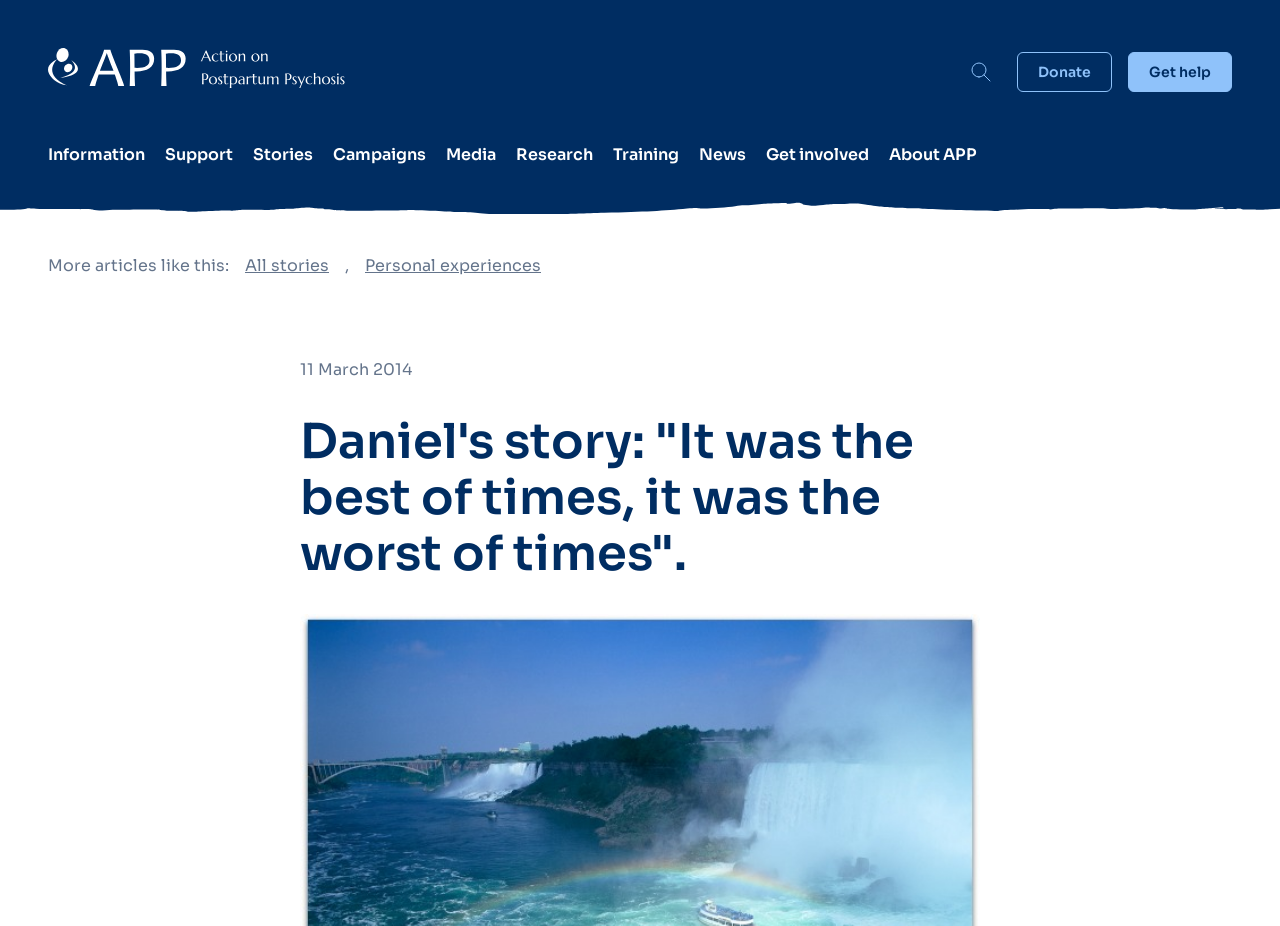Provide a brief response to the question using a single word or phrase: 
What is the category of the story?

Personal experiences